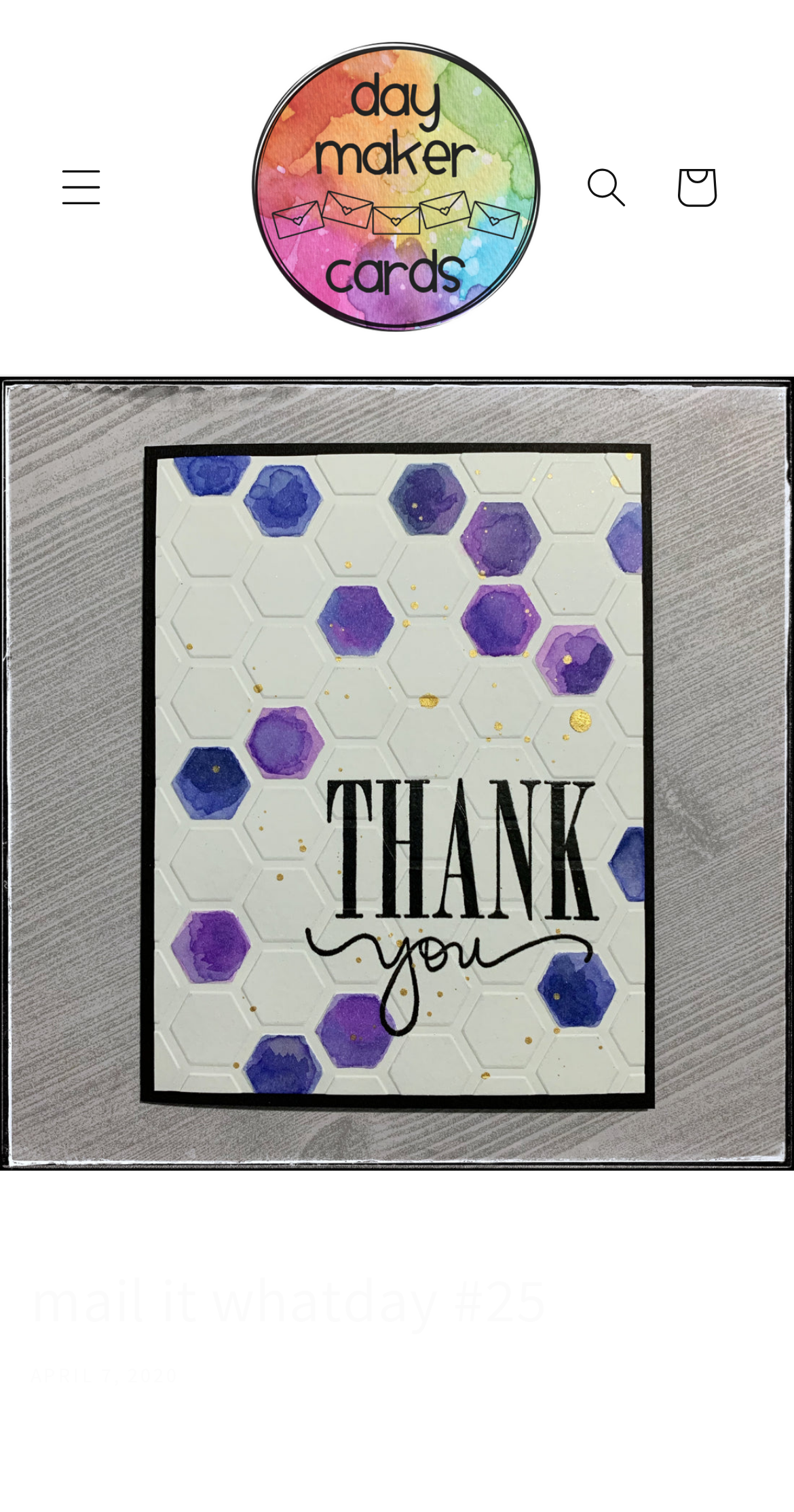What is the function of the button with the text 'Search'?
Please look at the screenshot and answer using one word or phrase.

To open a search dialog